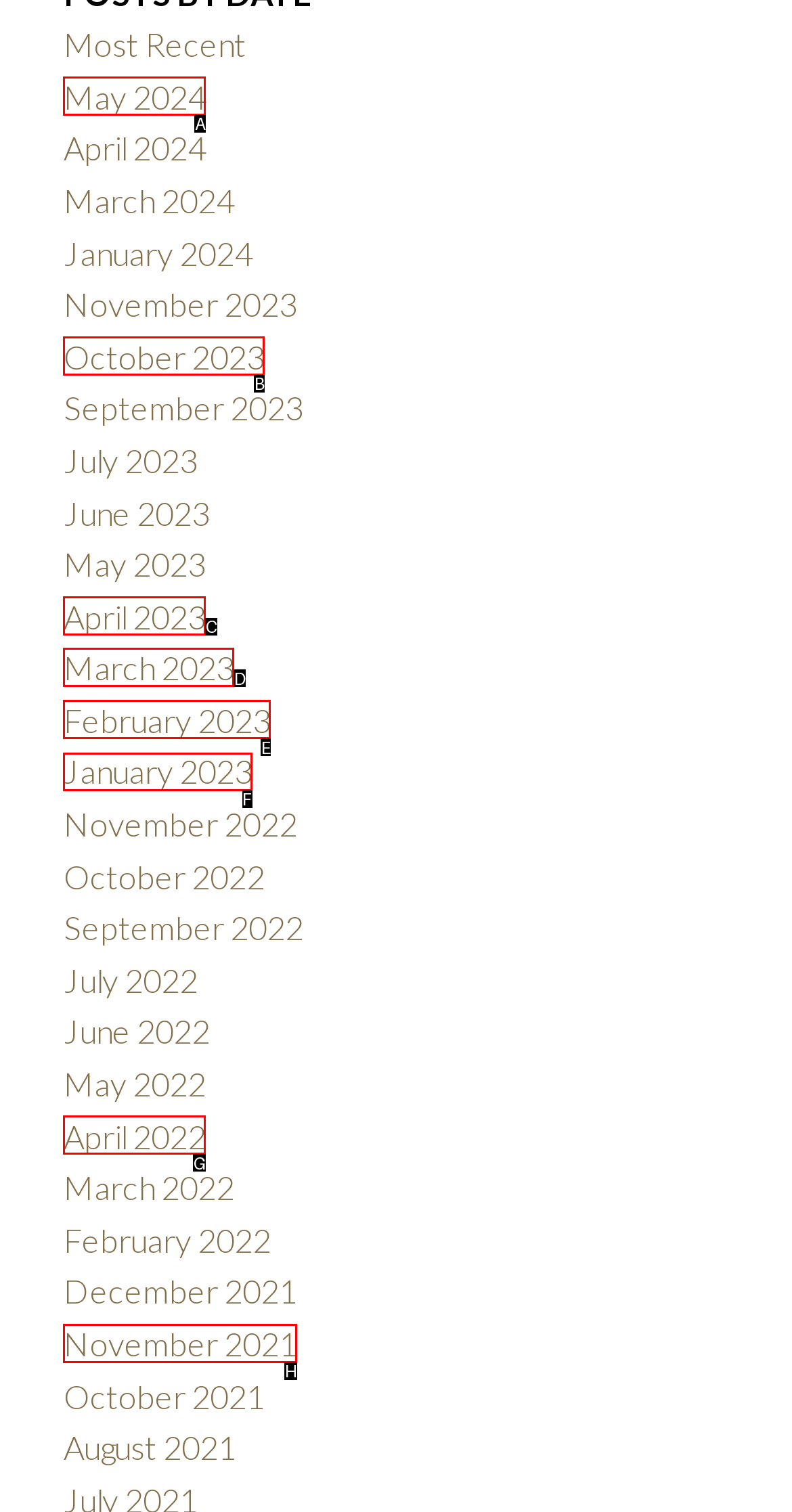Select the appropriate HTML element to click on to finish the task: Access January 2023 archives.
Answer with the letter corresponding to the selected option.

F